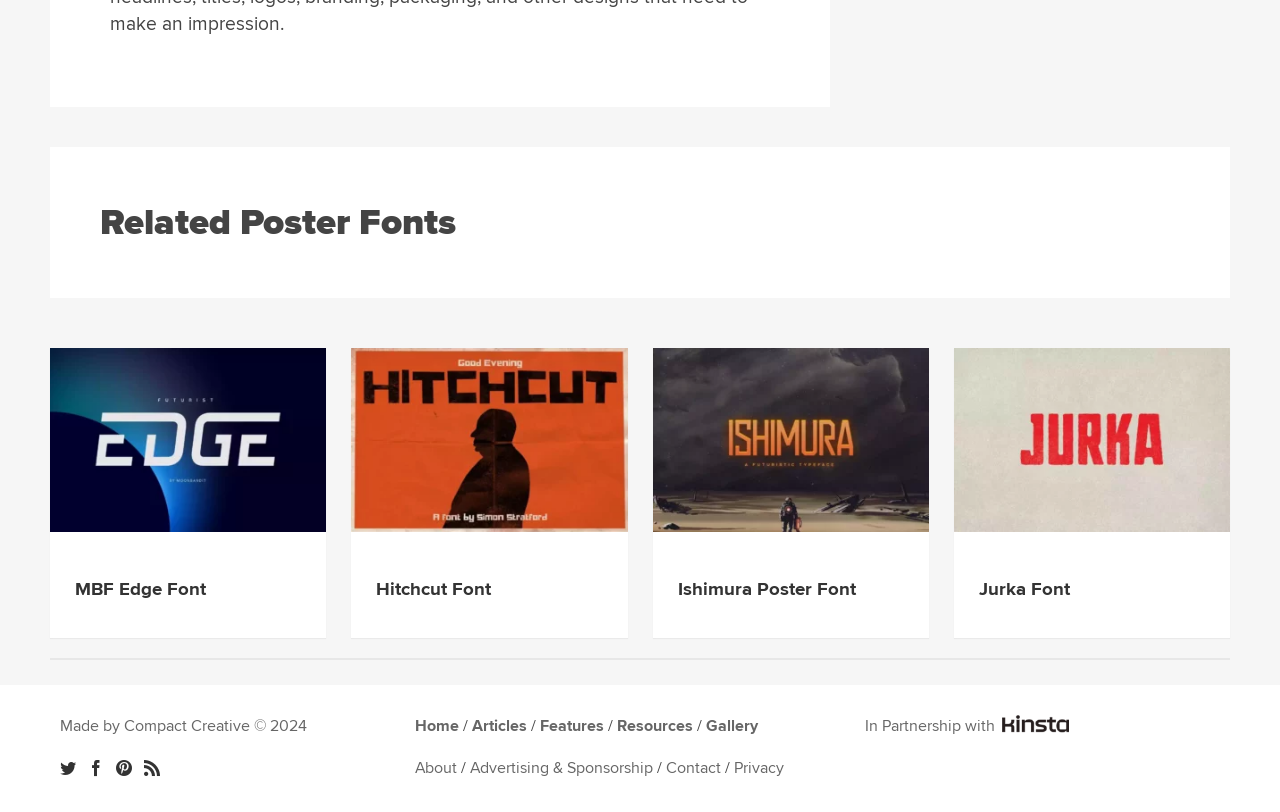Could you find the bounding box coordinates of the clickable area to complete this instruction: "Explore Related Poster Fonts"?

[0.078, 0.242, 0.625, 0.306]